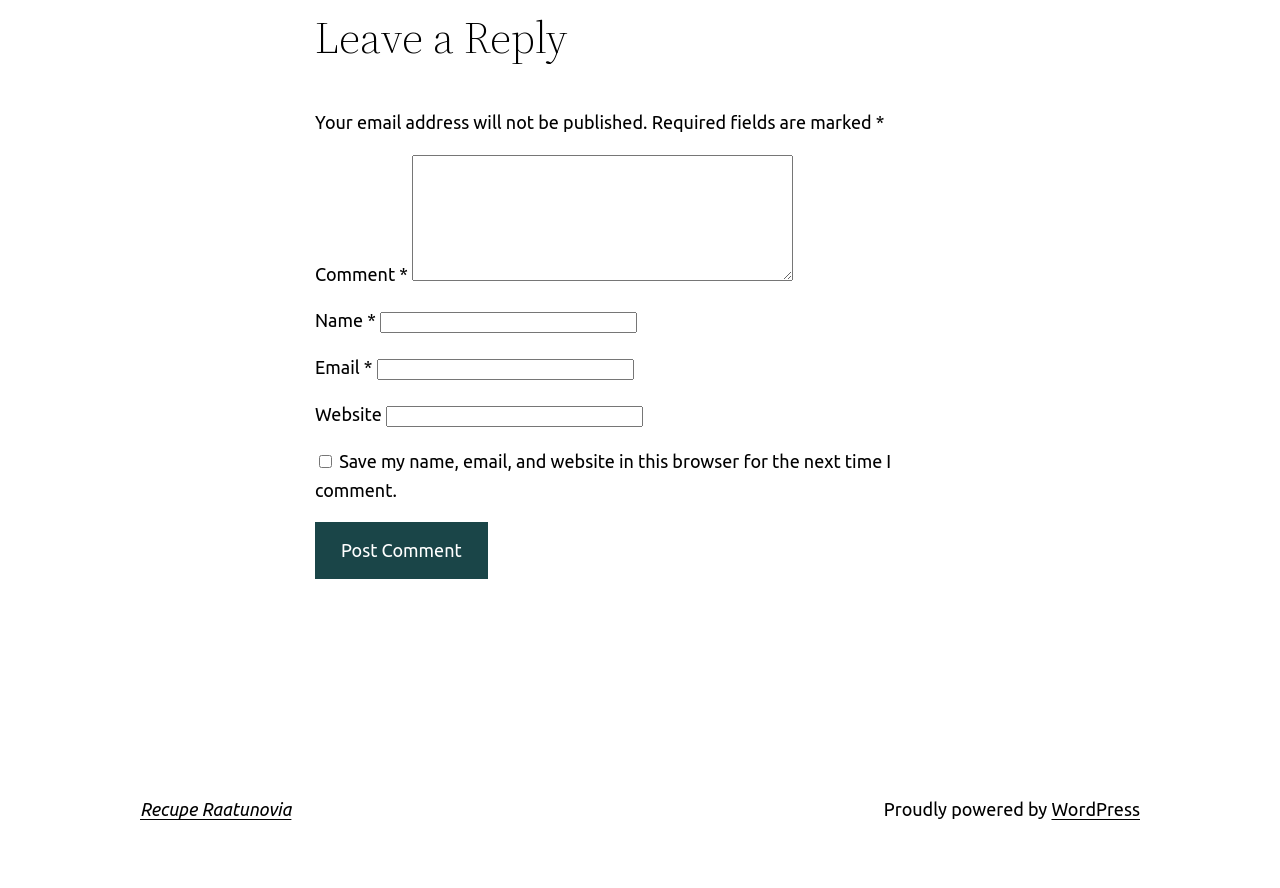What platform is the webpage built on?
Please describe in detail the information shown in the image to answer the question.

The platform used to build the webpage is WordPress, as indicated by the 'Proudly powered by WordPress' text at the bottom of the page.